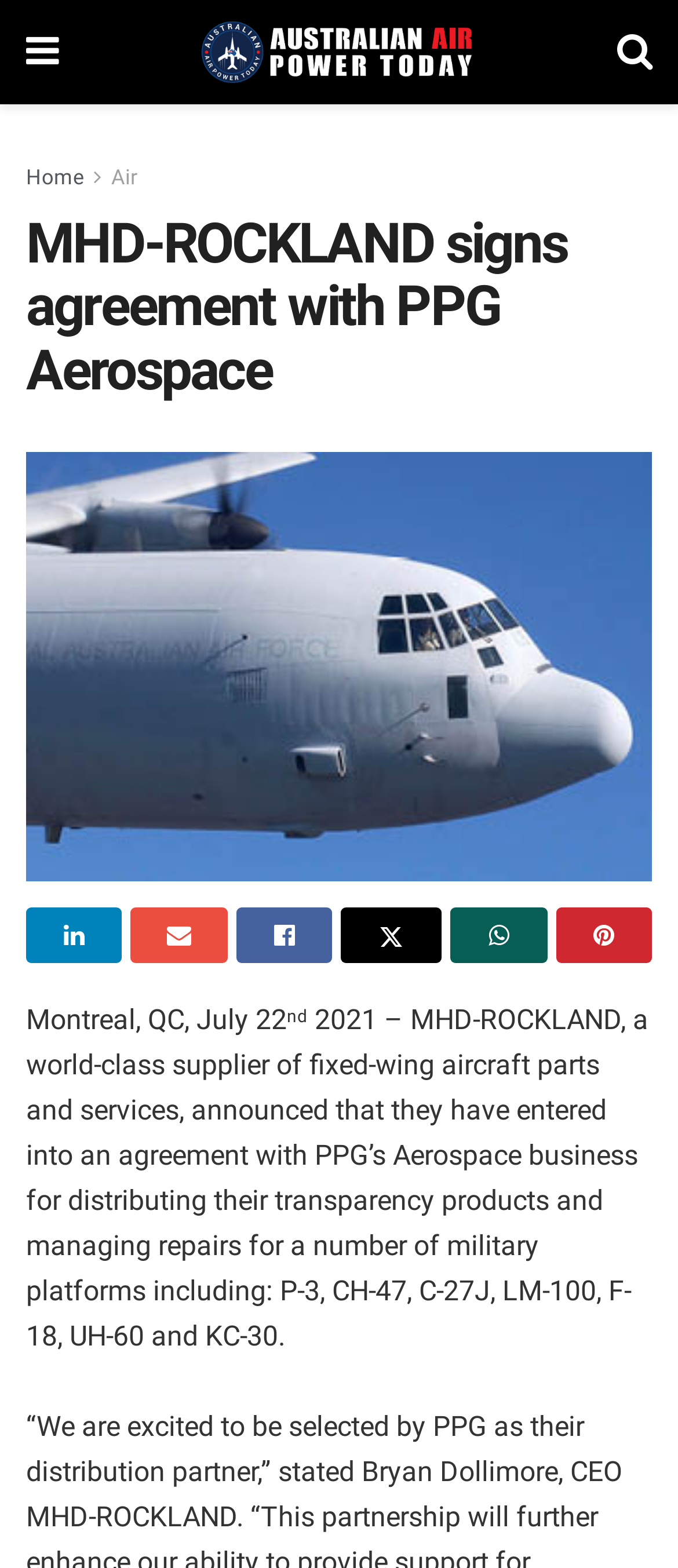Predict the bounding box of the UI element that fits this description: "Home".

[0.038, 0.105, 0.123, 0.121]